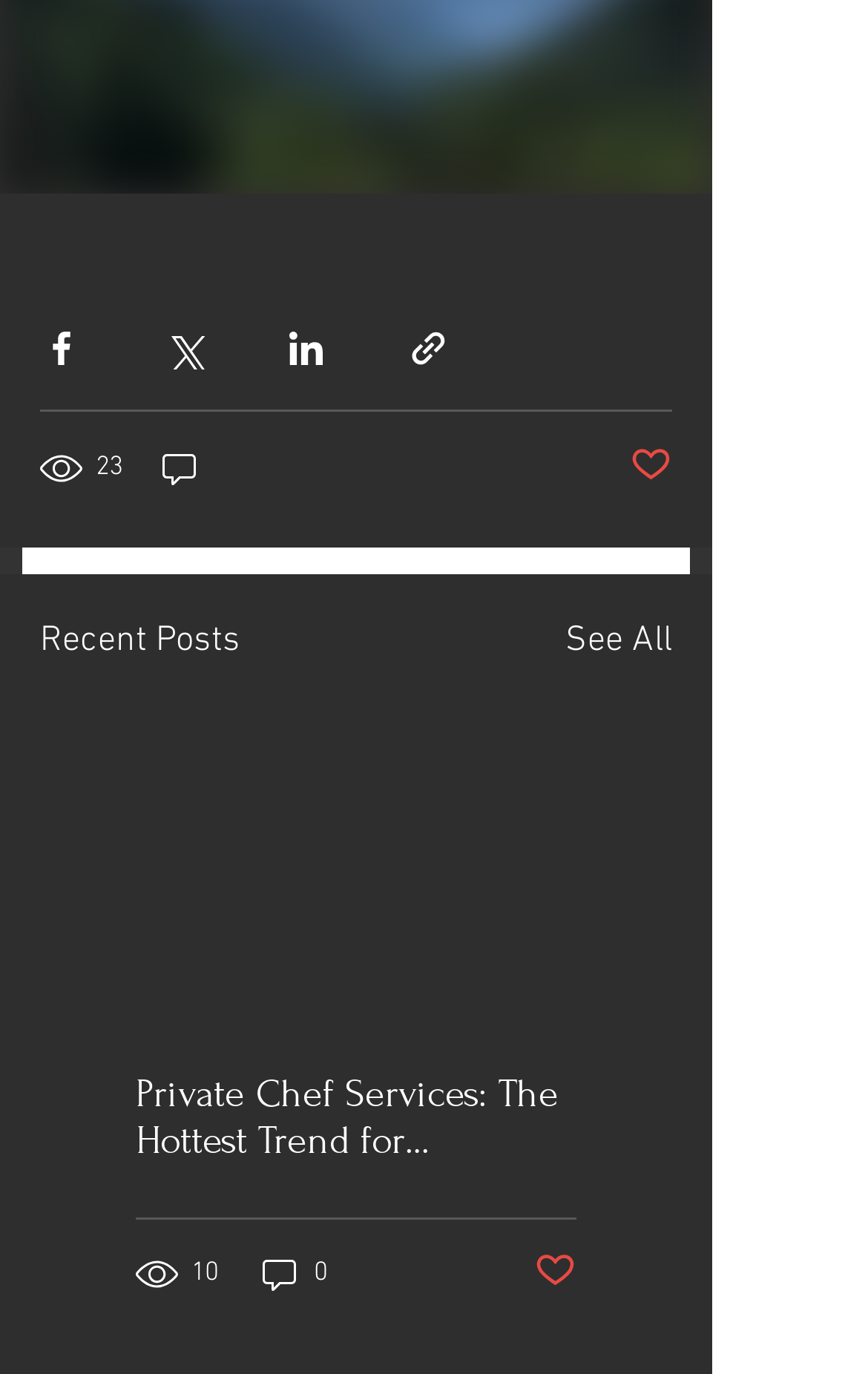Find and specify the bounding box coordinates that correspond to the clickable region for the instruction: "Share via link".

[0.469, 0.238, 0.518, 0.269]